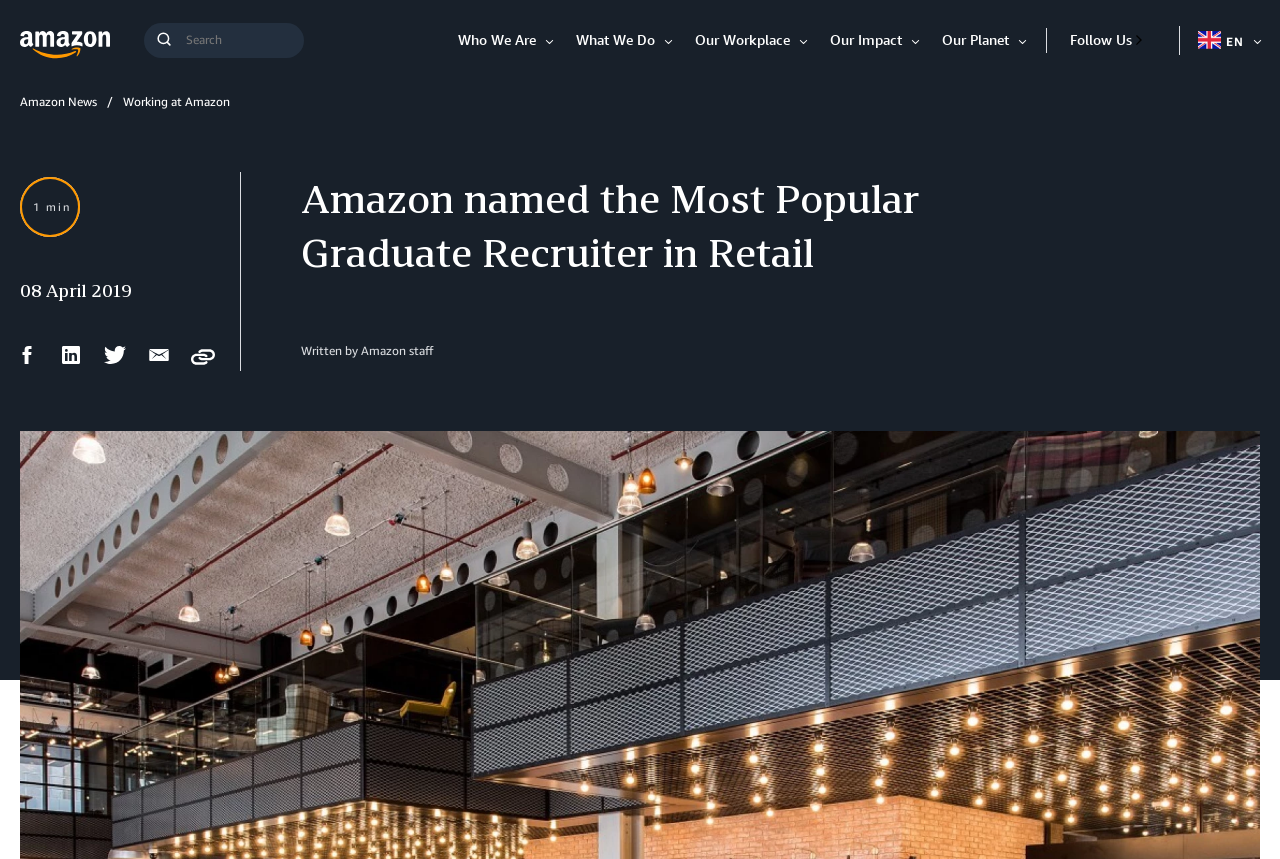Locate the bounding box coordinates of the area where you should click to accomplish the instruction: "Search for something".

[0.144, 0.025, 0.238, 0.066]